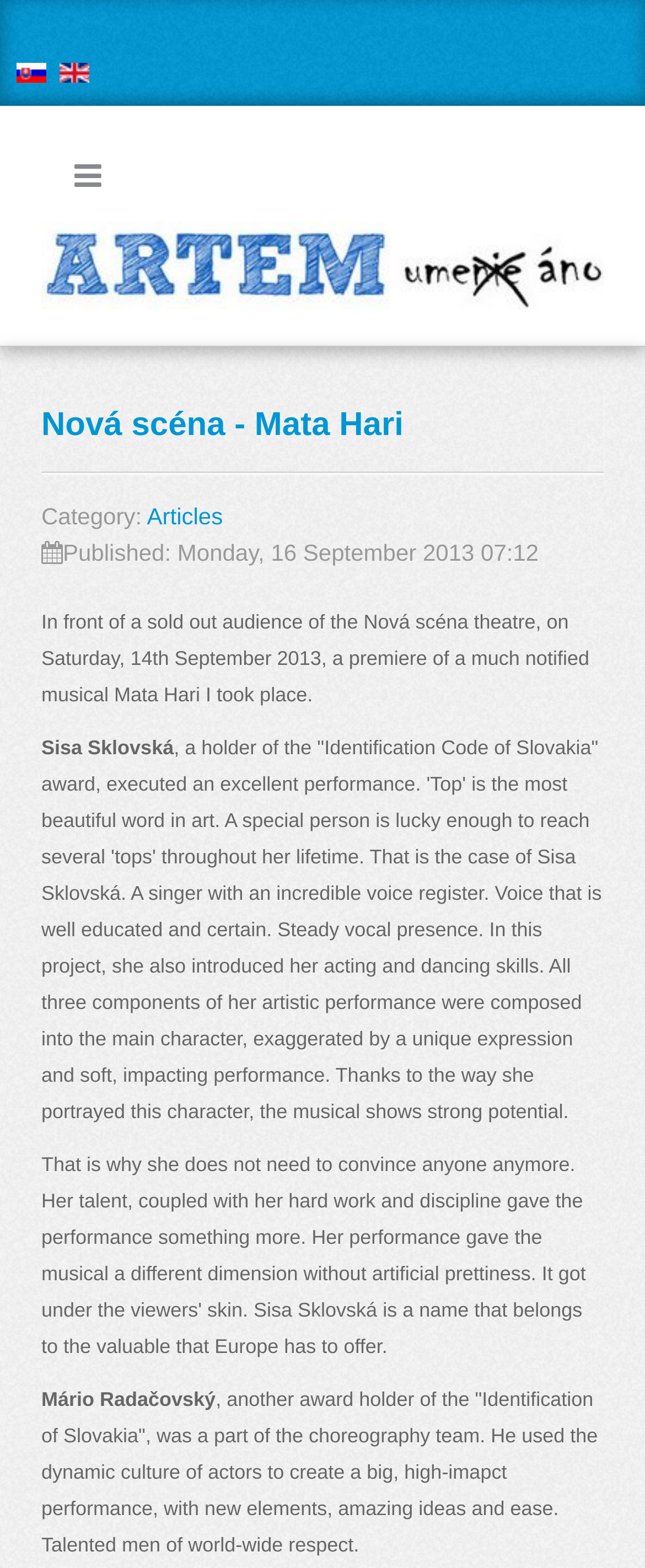What language options are available? Using the information from the screenshot, answer with a single word or phrase.

Slovak, English